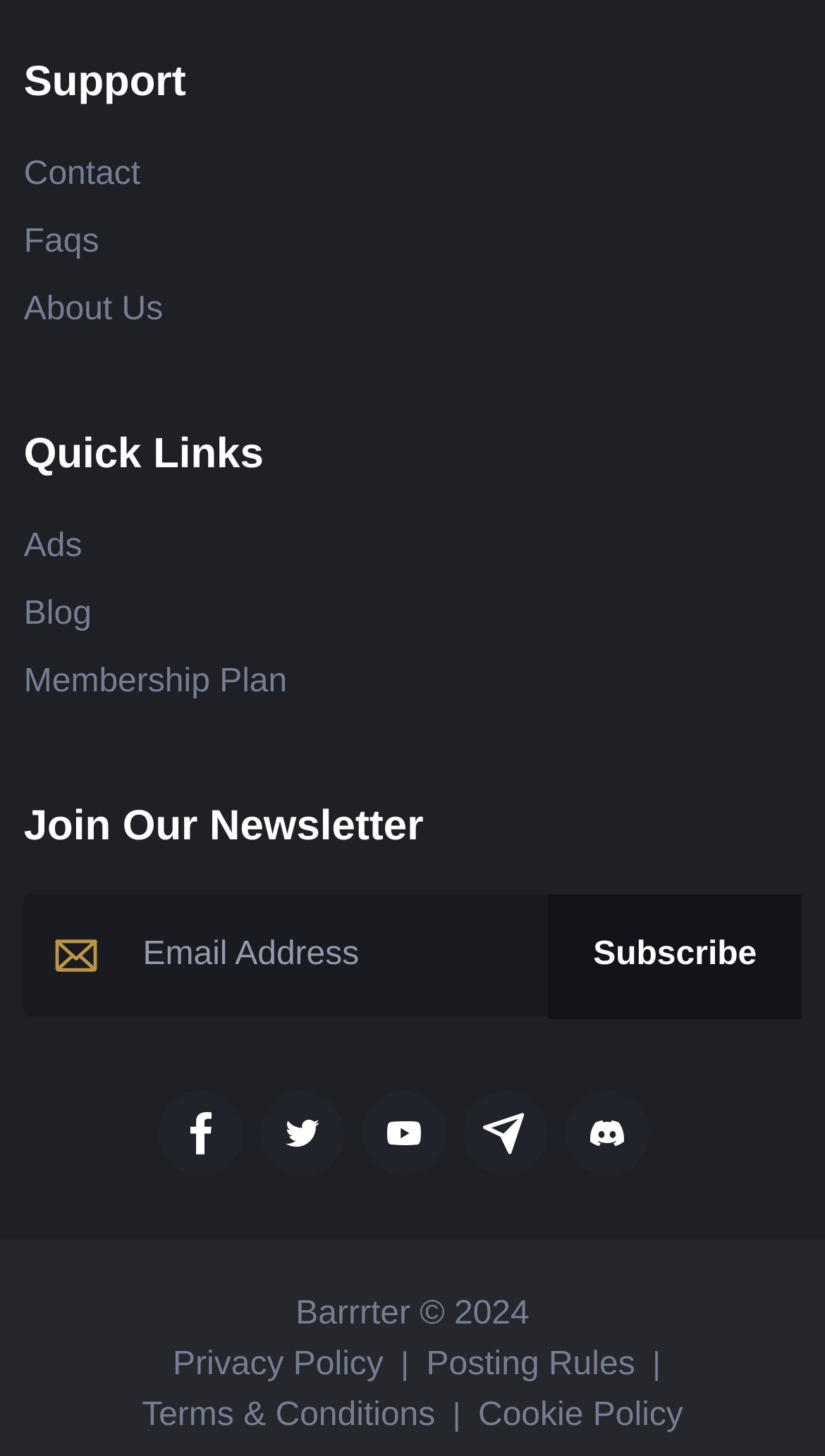Determine the bounding box coordinates for the area you should click to complete the following instruction: "Visit the About Us page".

[0.029, 0.195, 0.198, 0.23]